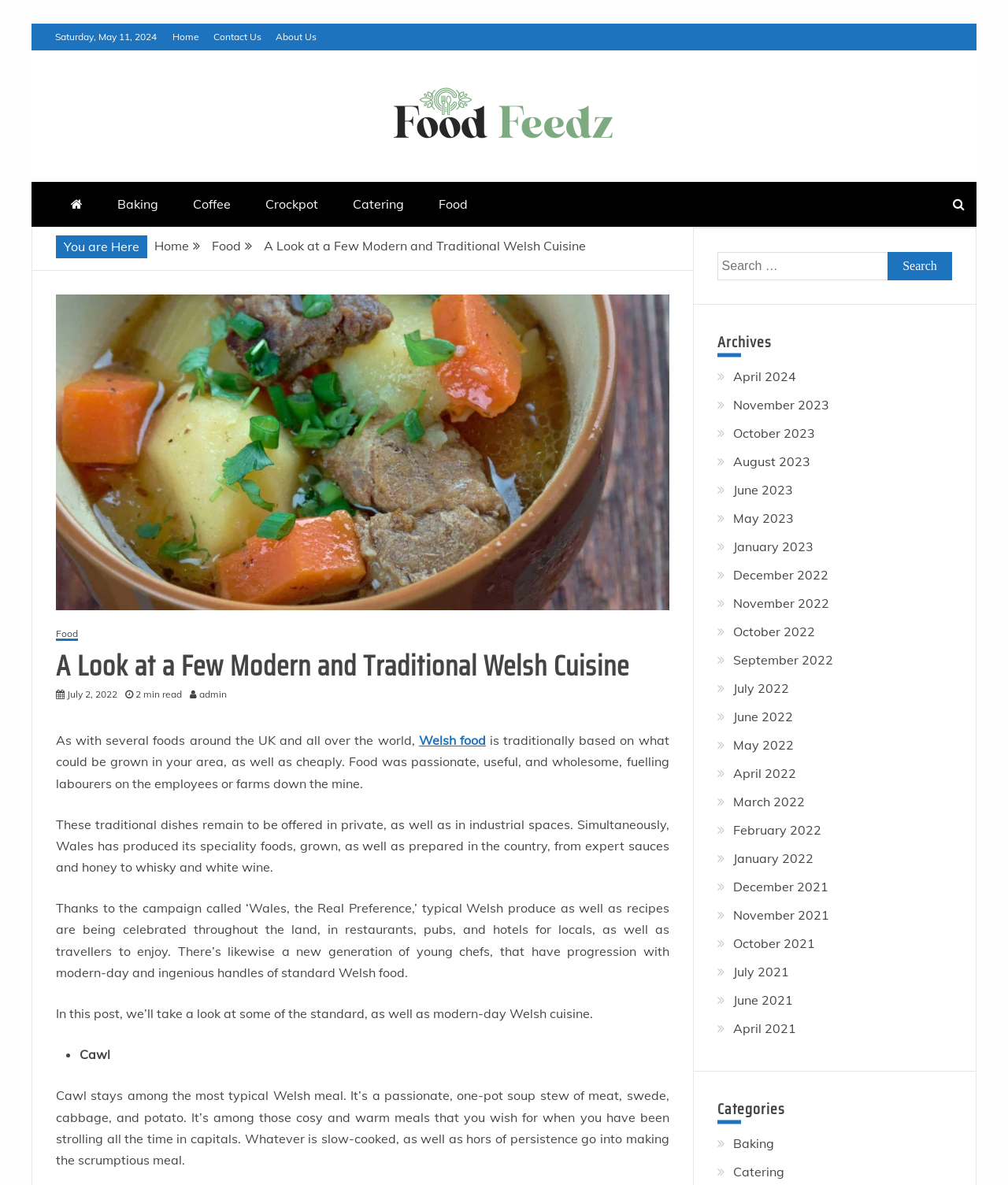What is the name of the food blog?
Please elaborate on the answer to the question with detailed information.

I found the name of the food blog by looking at the top-left corner of the webpage, where it says 'Food Feedz' in a logo format.